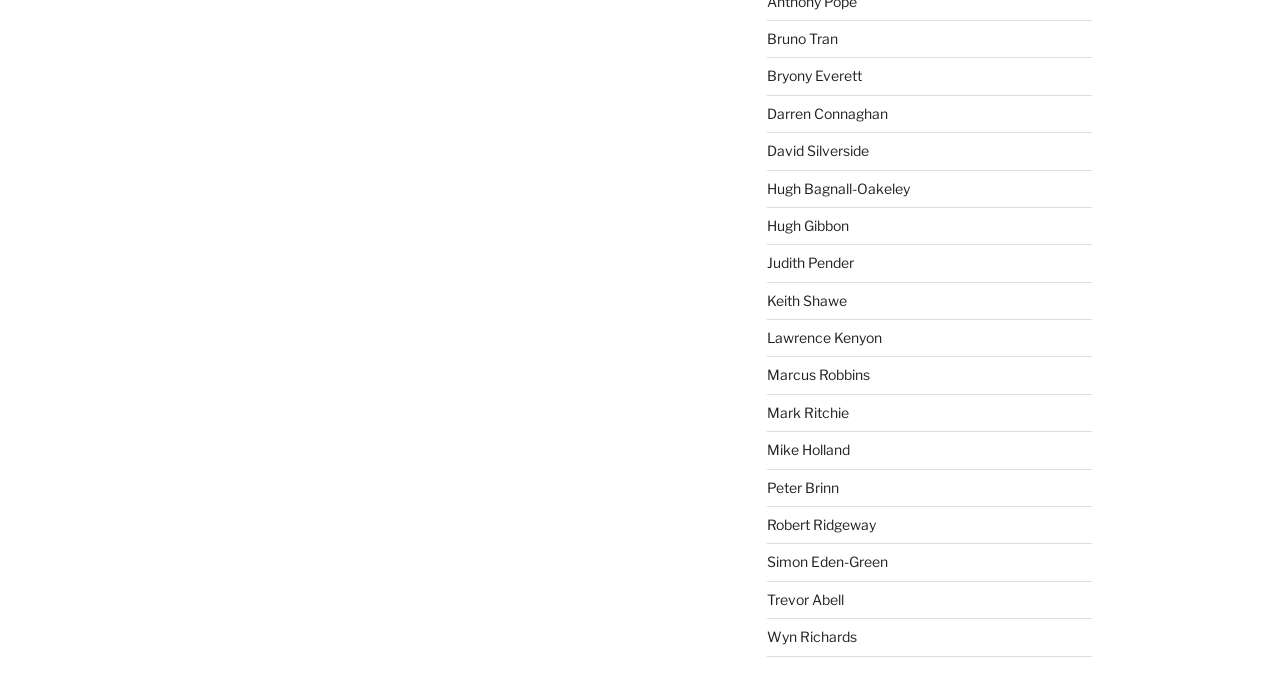Please identify the coordinates of the bounding box for the clickable region that will accomplish this instruction: "Access Wyn Richards' profile".

[0.599, 0.9, 0.669, 0.924]